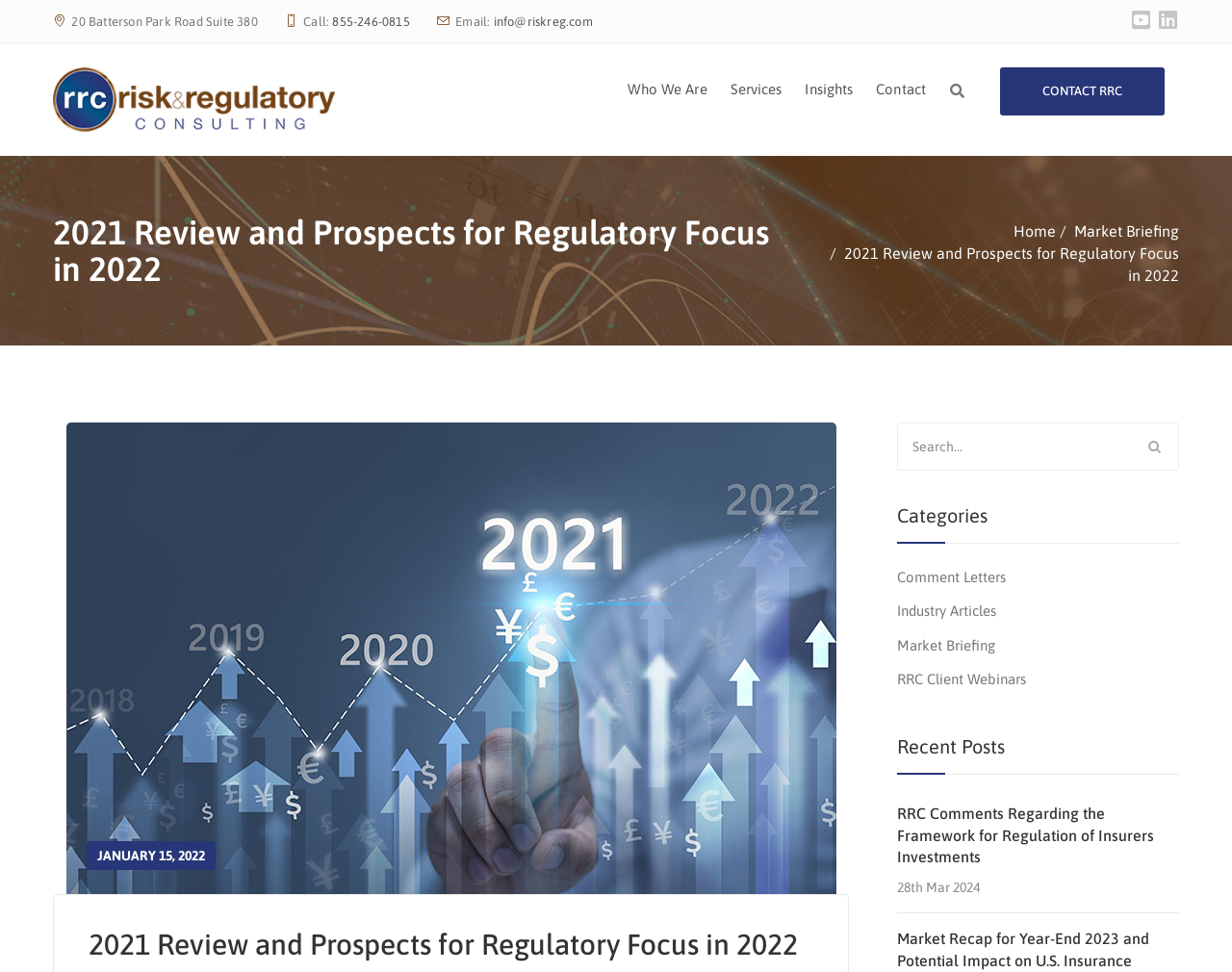What is the topic of the recent post?
Please provide a single word or phrase as your answer based on the screenshot.

RRC Comments Regarding the Framework for Regulation of Insurers Investments